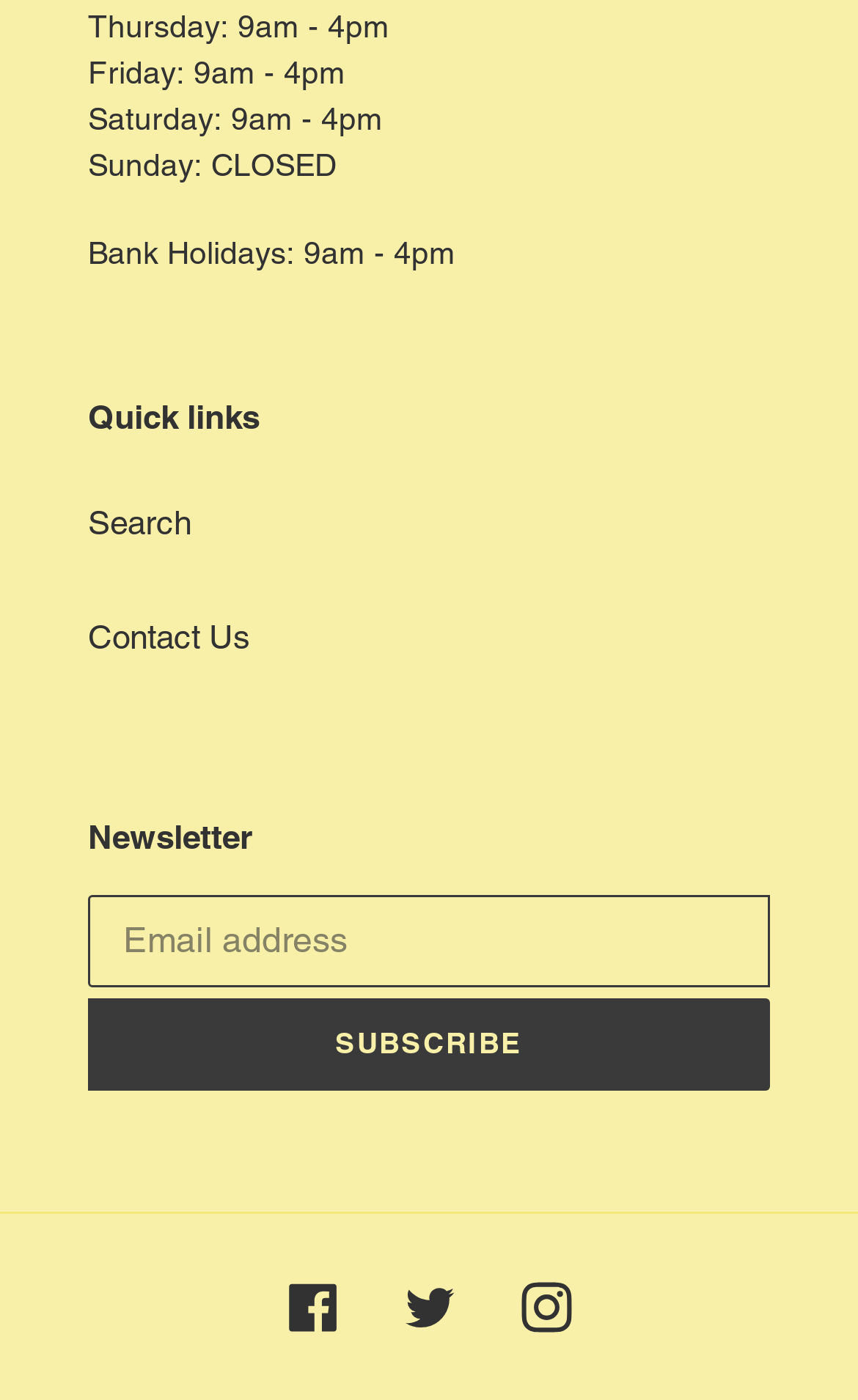Respond to the question below with a single word or phrase:
What are the working hours on Thursday?

9am - 4pm